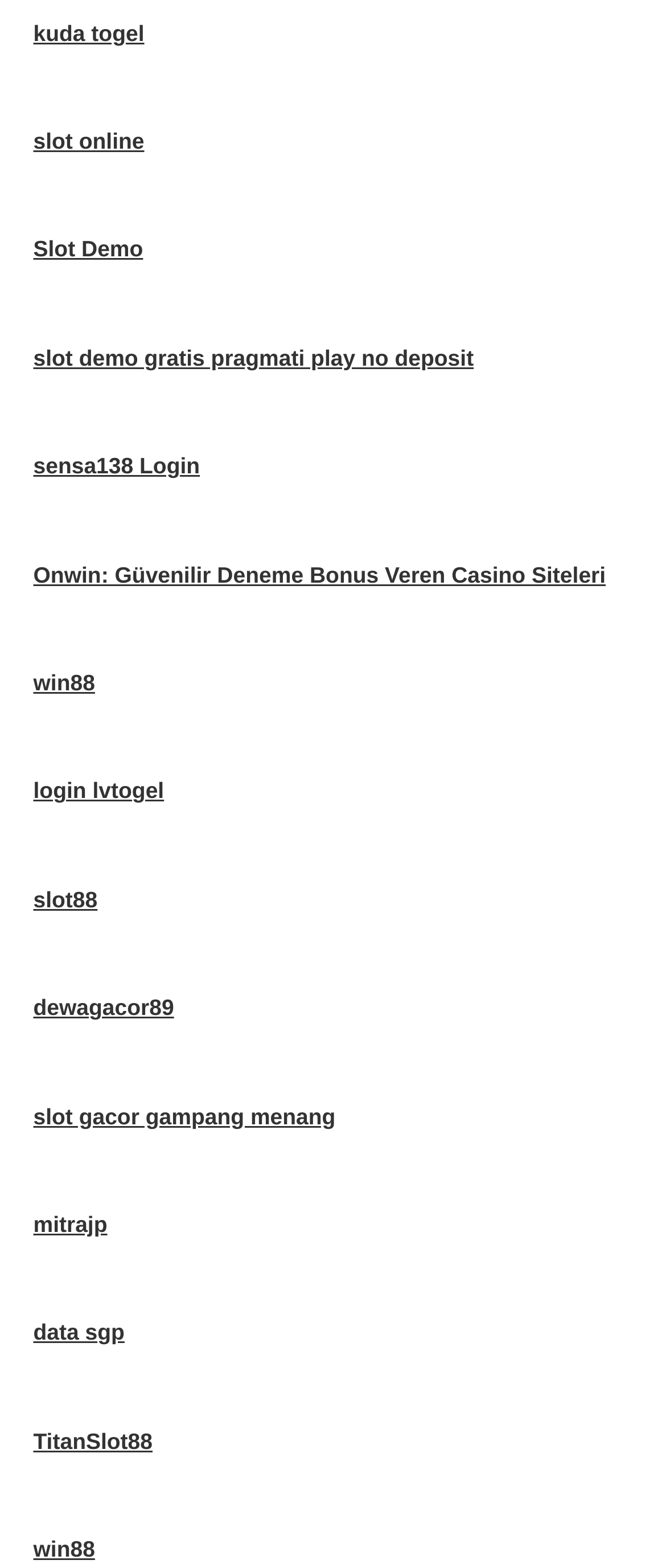Give a one-word or short phrase answer to the question: 
What is the first link on the webpage?

kuda togel